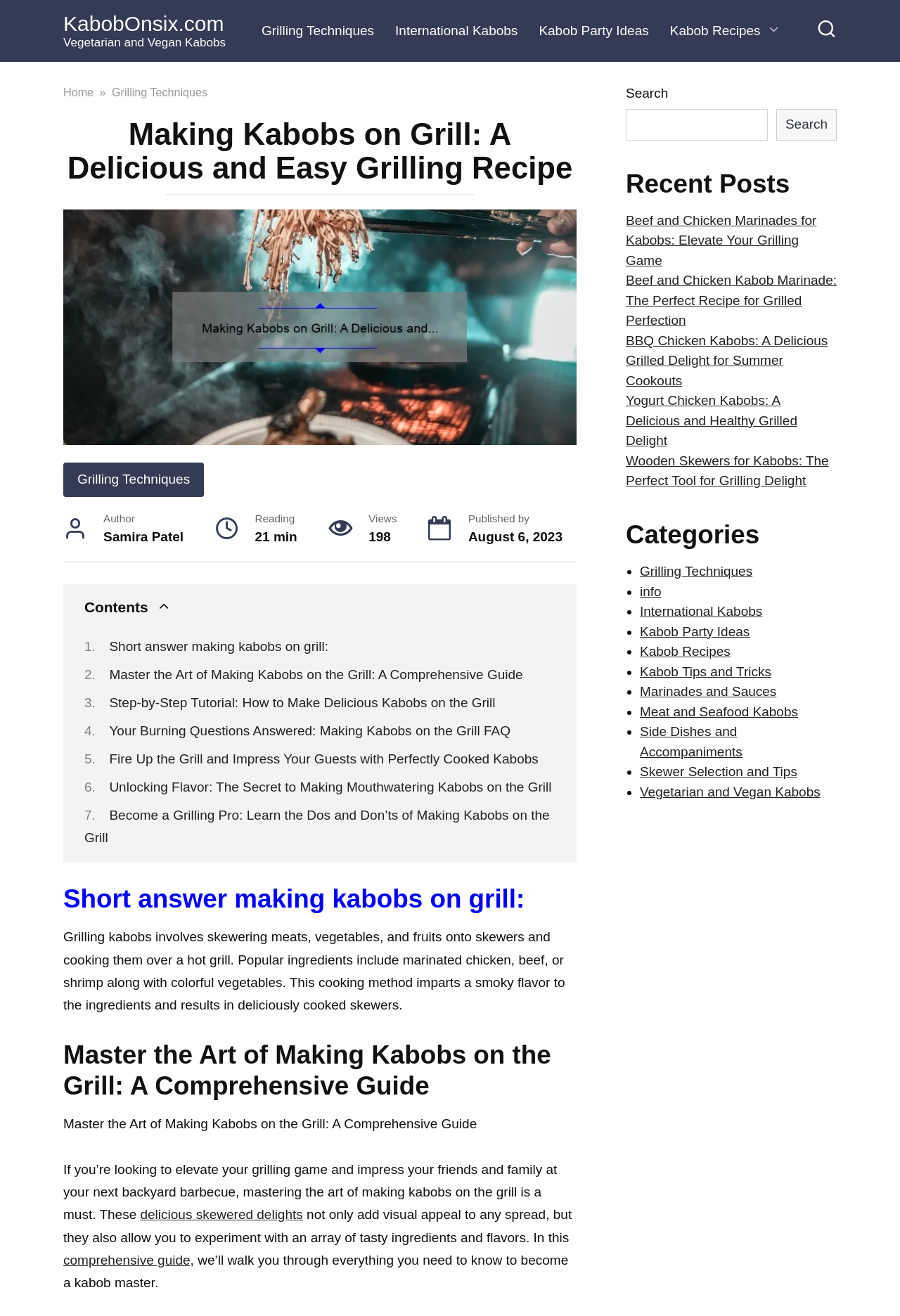Using the element description provided, determine the bounding box coordinates in the format (top-left x, top-left y, bottom-right x, bottom-right y). Ensure that all values are floating point numbers between 0 and 1. Element description: Kabob Tips and Tricks

[0.711, 0.505, 0.857, 0.516]